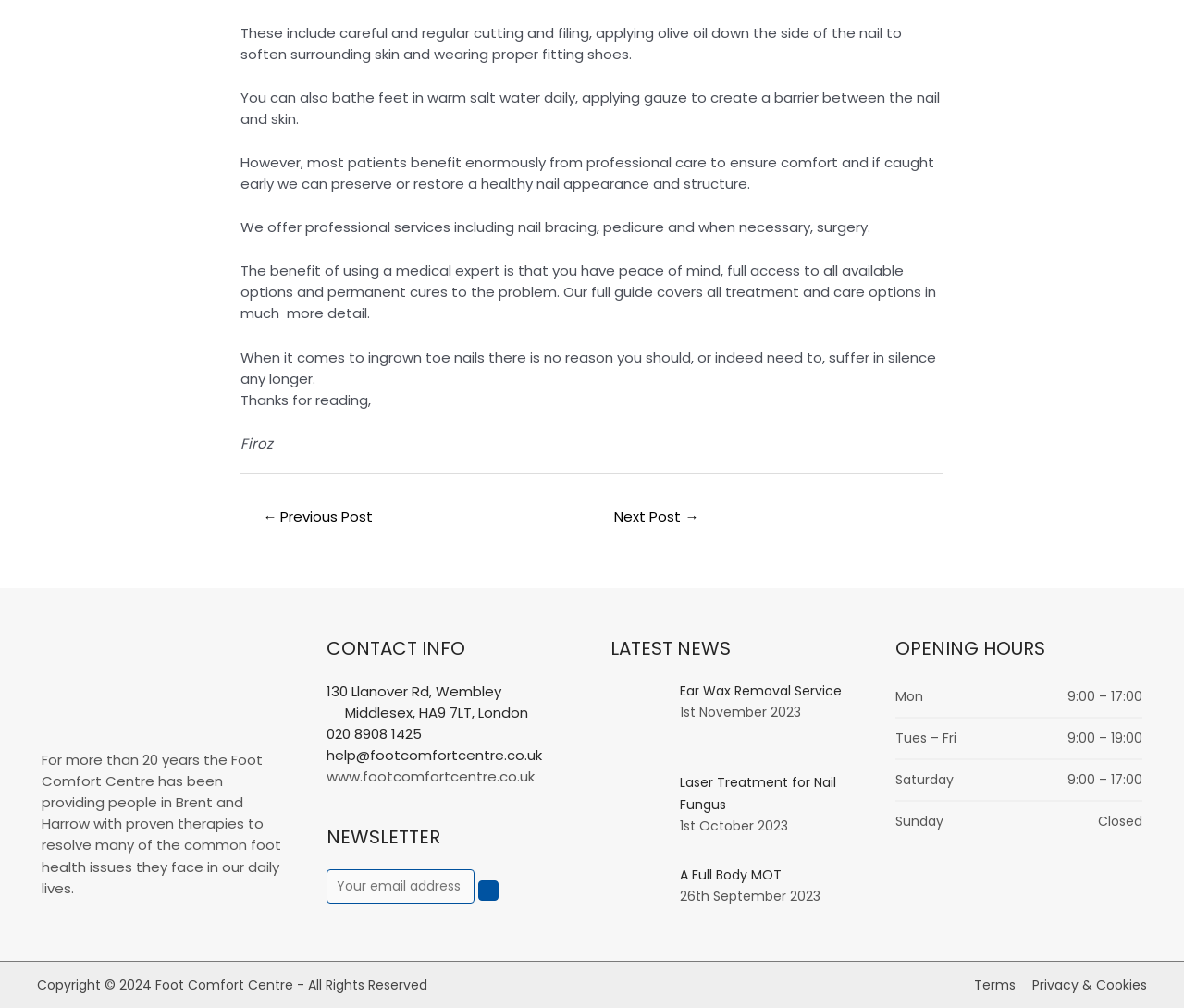Please provide a comprehensive response to the question below by analyzing the image: 
What is the purpose of the medical center?

I inferred the answer by reading the content of the webpage, which mentions 'proven therapies to resolve many of the common foot health issues they face in our daily lives'.